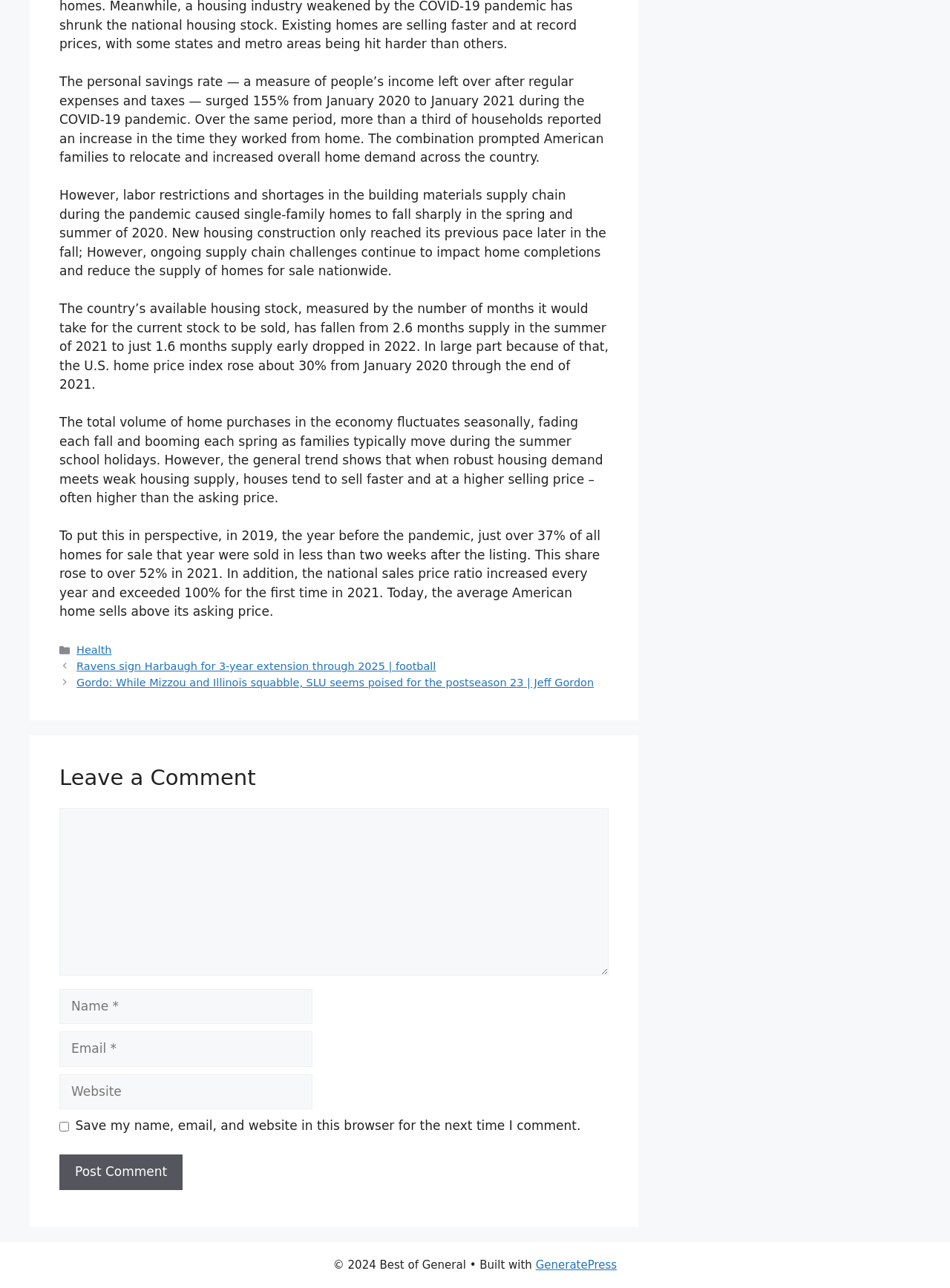What is the percentage increase in the U.S. home price index from January 2020 to the end of 2021?
Using the information from the image, answer the question thoroughly.

According to the text, 'The U.S. home price index rose about 30% from January 2020 through the end of 2021.' This indicates that the home price index increased by 30% during this period.